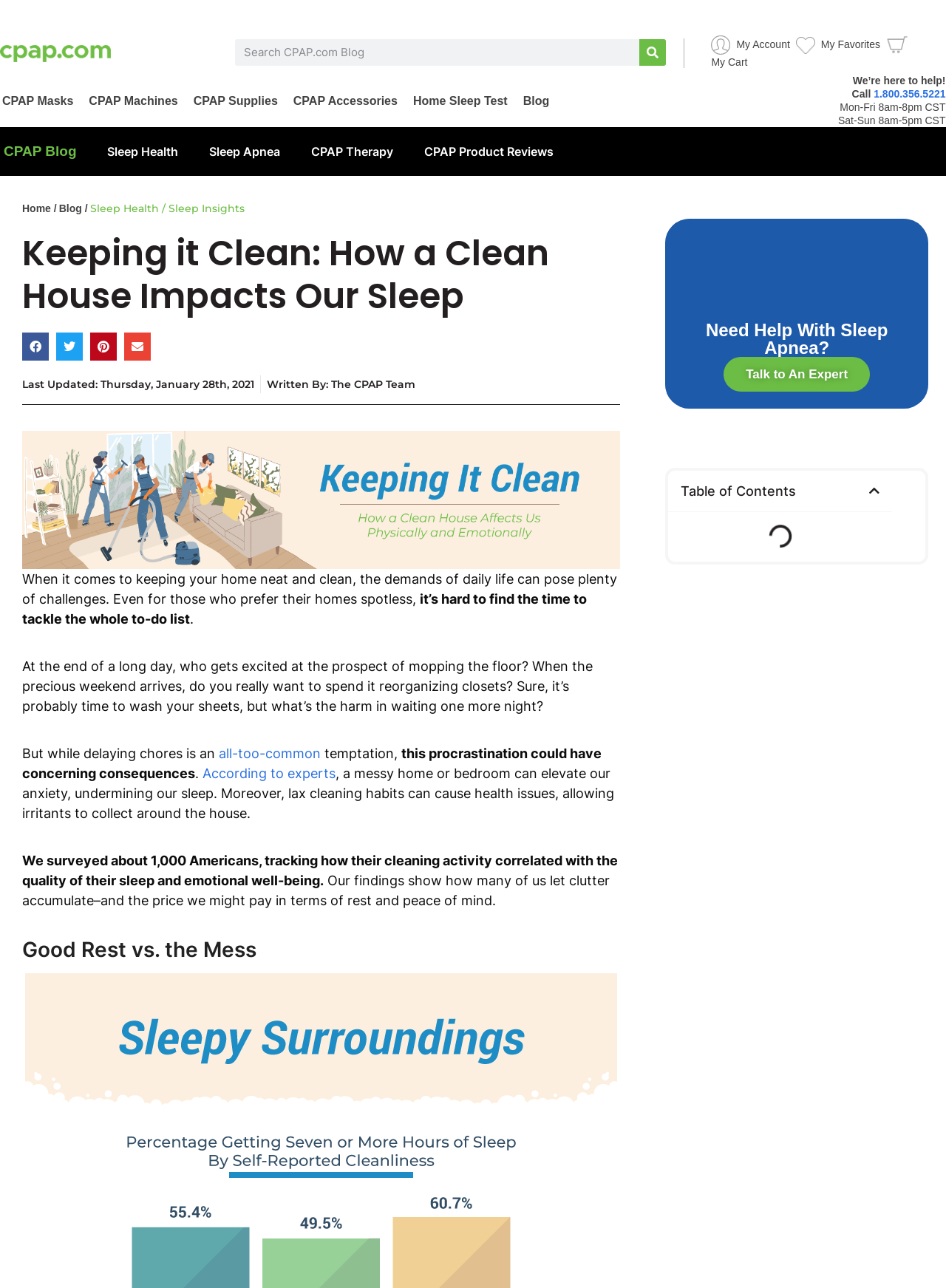Please use the details from the image to answer the following question comprehensively:
What is the author of this blog post?

The author of this blog post is credited as 'The CPAP Team', as indicated by the text 'Written By: The CPAP Team' near the top of the webpage.